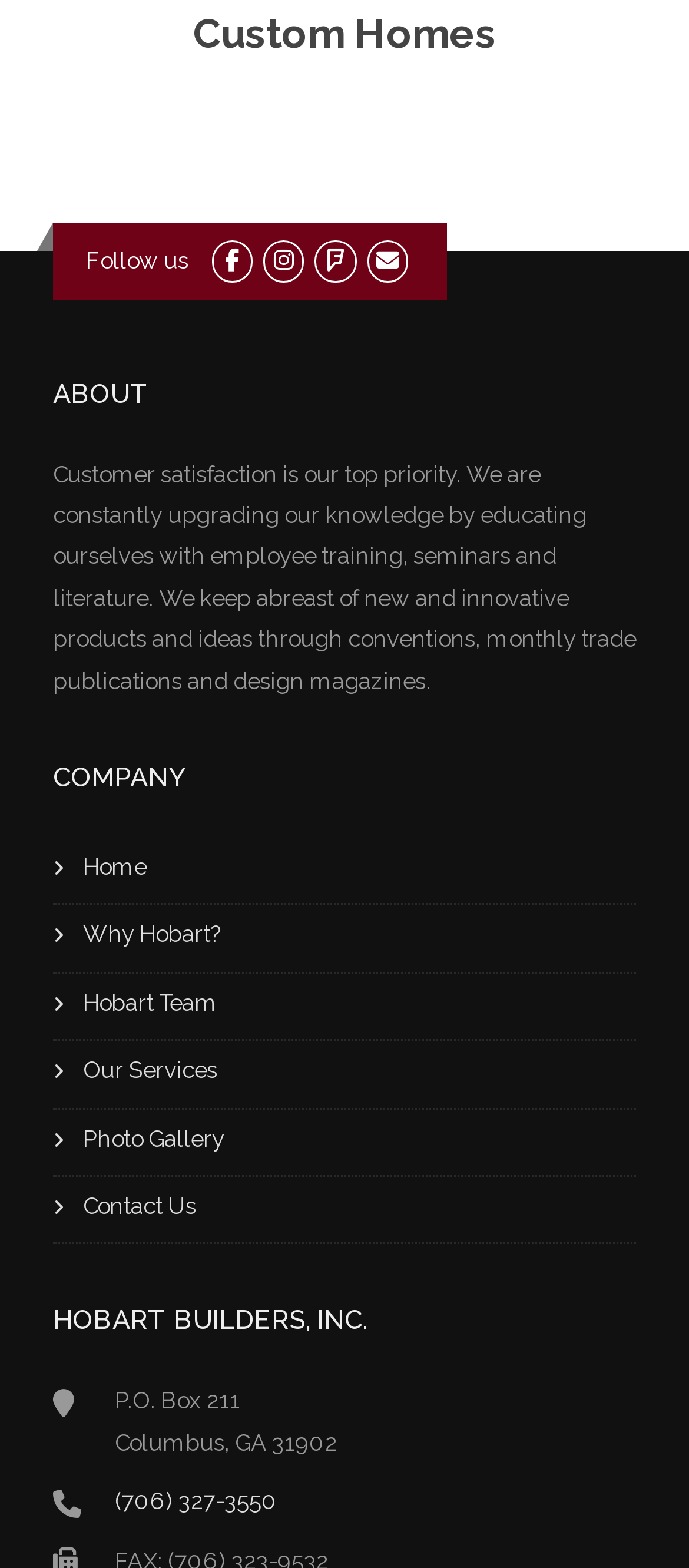What is the company's address? From the image, respond with a single word or brief phrase.

P.O. Box 211, Columbus, GA 31902